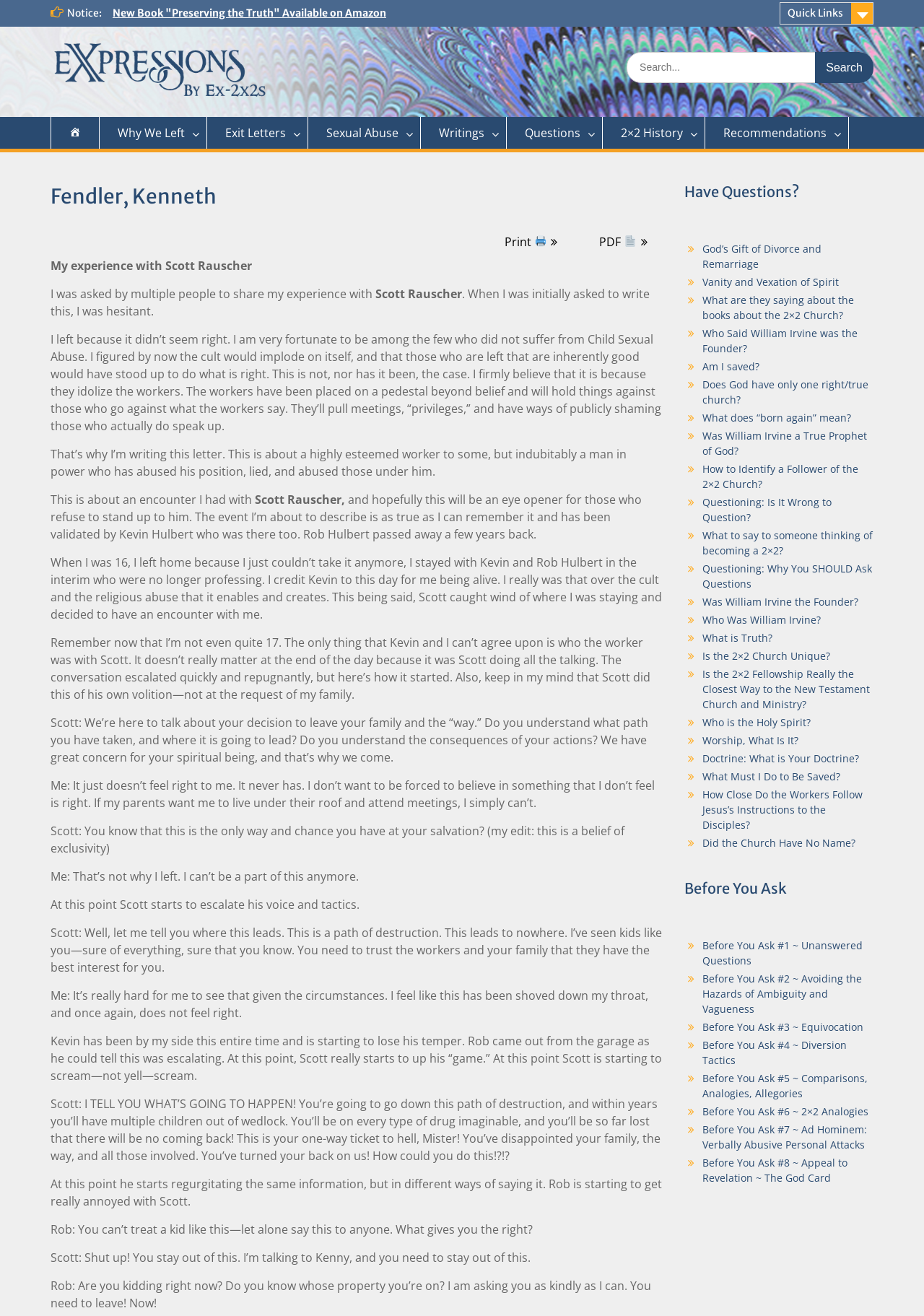Provide the bounding box coordinates for the area that should be clicked to complete the instruction: "Click on 'EXP Welcome'".

[0.055, 0.089, 0.108, 0.113]